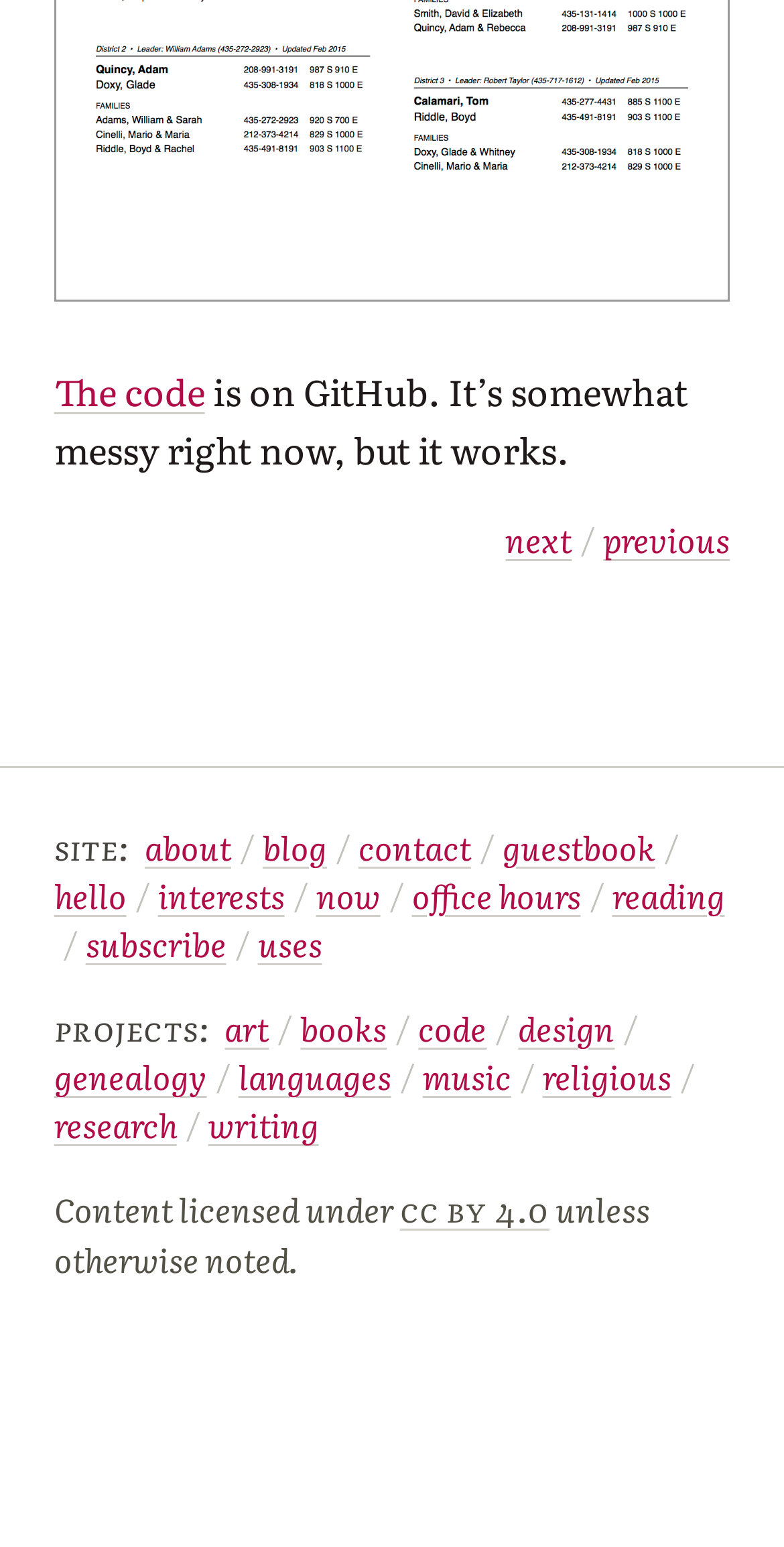Kindly determine the bounding box coordinates of the area that needs to be clicked to fulfill this instruction: "explore the art project".

[0.287, 0.65, 0.343, 0.679]